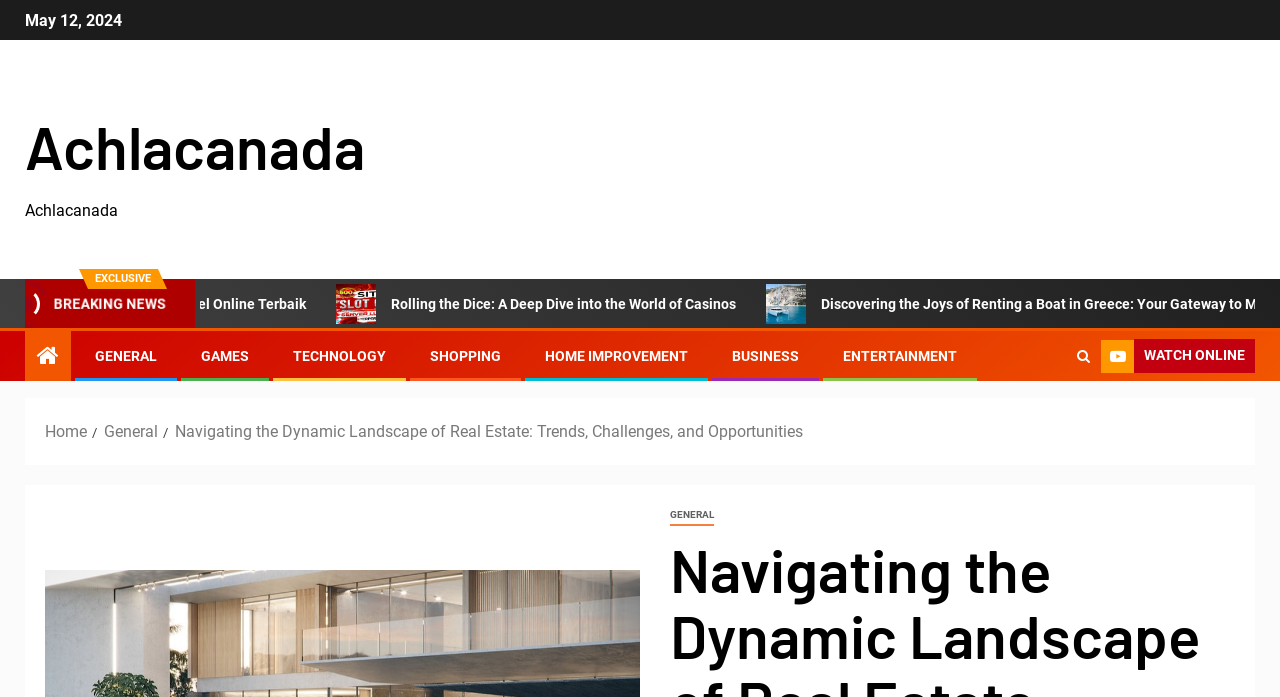Determine the bounding box coordinates for the HTML element described here: "Home Improvement".

[0.426, 0.5, 0.538, 0.523]